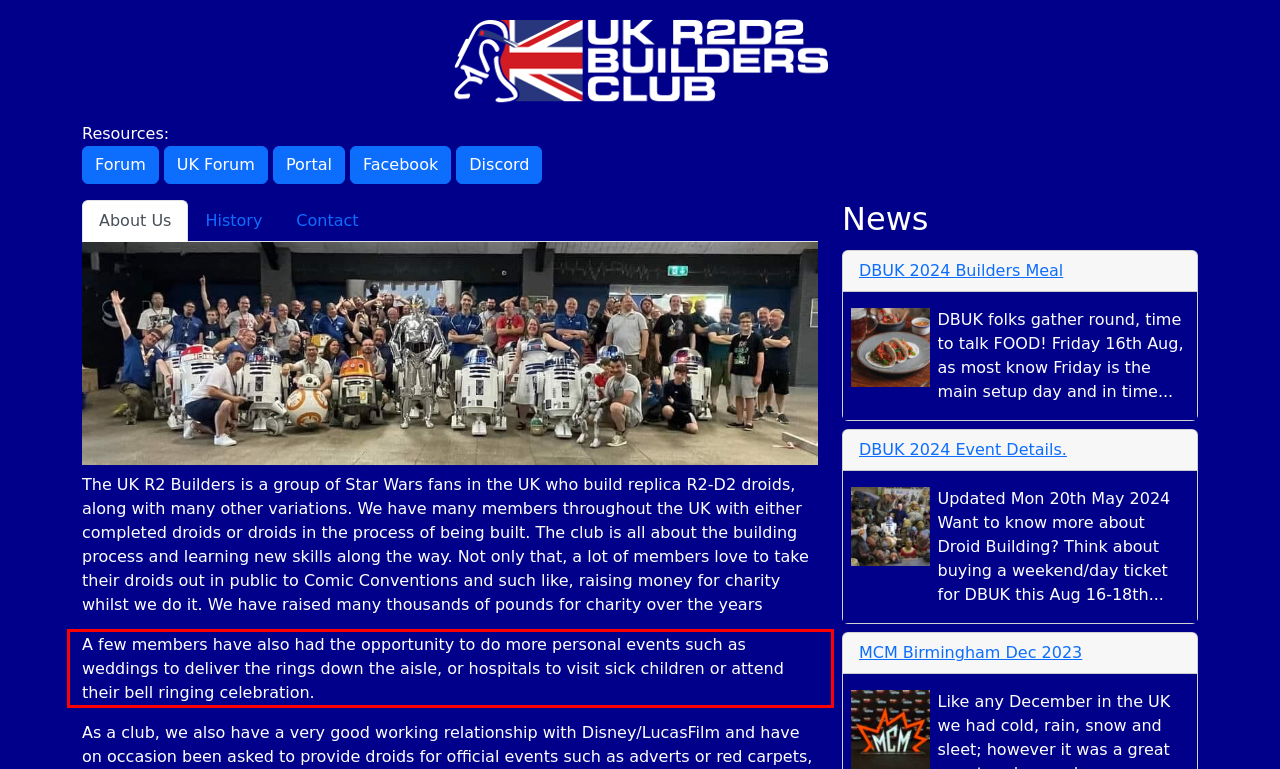You have a screenshot of a webpage with a red bounding box. Identify and extract the text content located inside the red bounding box.

A few members have also had the opportunity to do more personal events such as weddings to deliver the rings down the aisle, or hospitals to visit sick children or attend their bell ringing celebration.